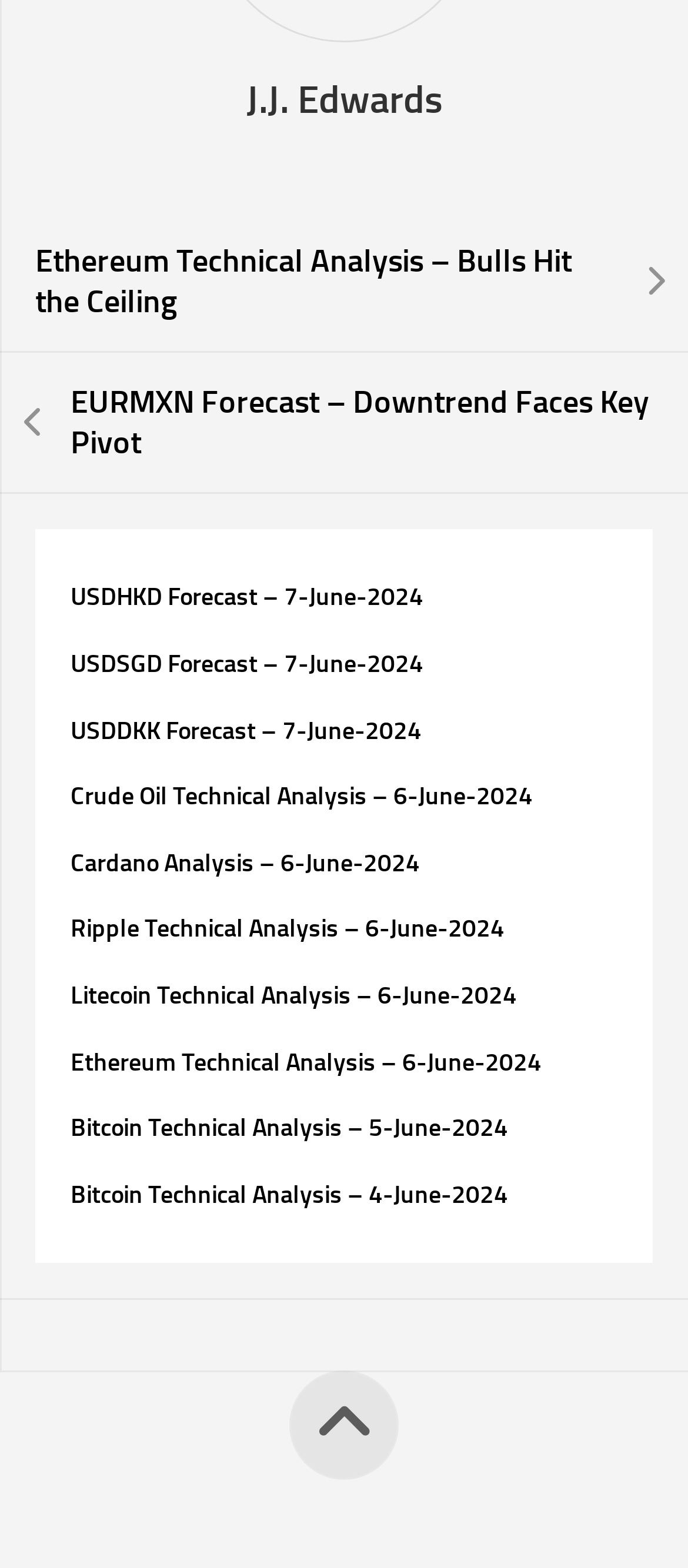Are there any links related to Bitcoin?
Based on the image, respond with a single word or phrase.

Yes